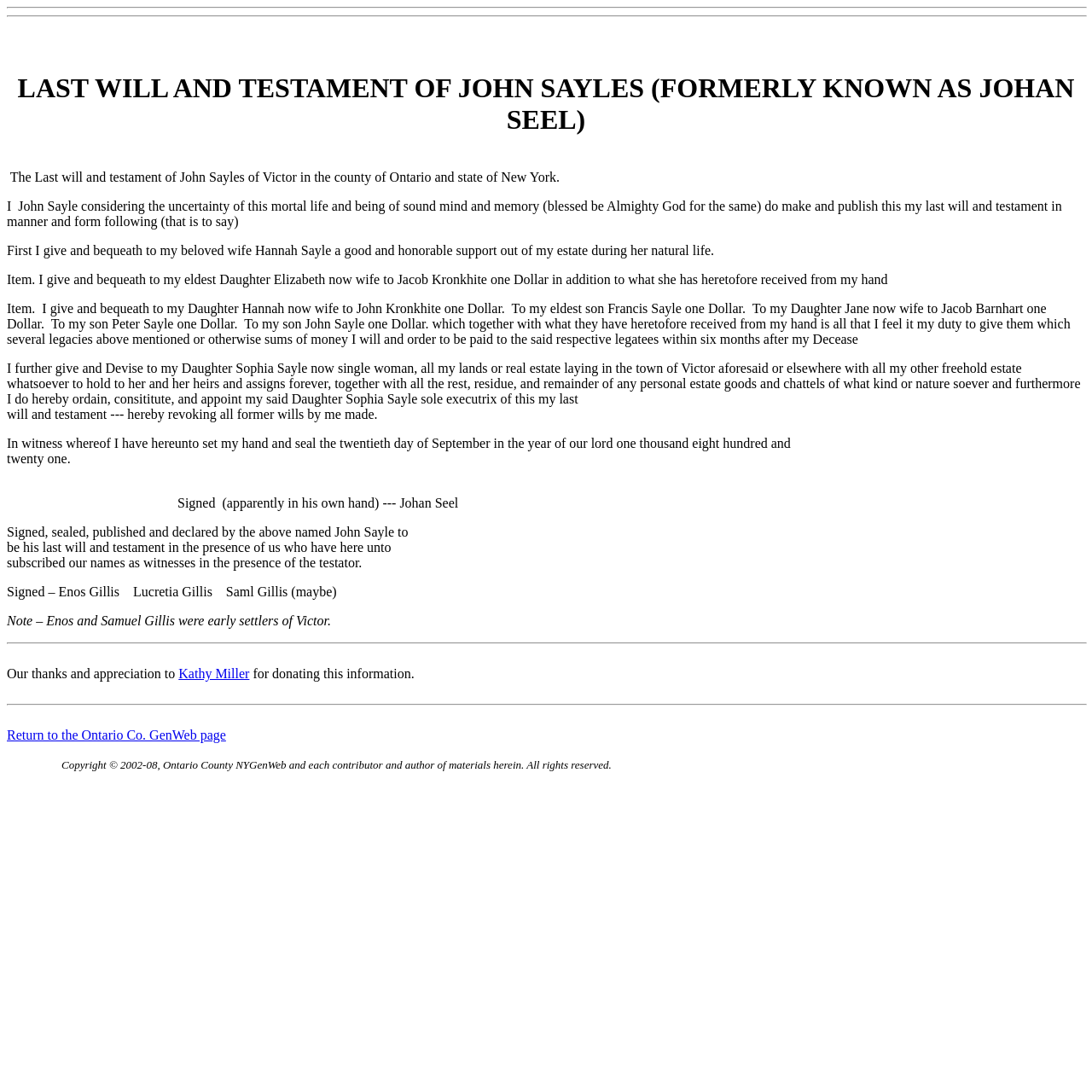What is the name of the person who made the will?
Answer the question with just one word or phrase using the image.

John Sayles